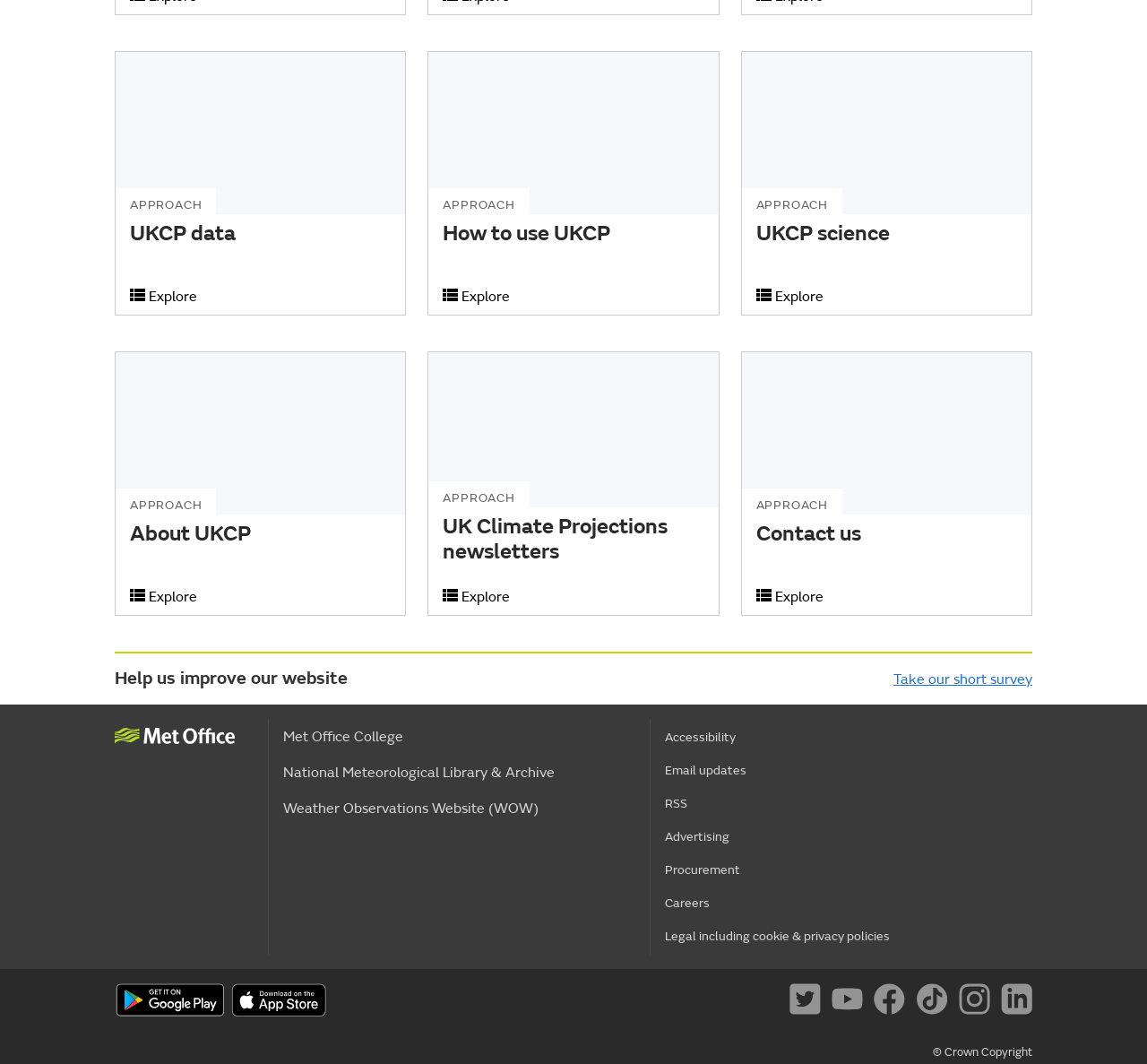What is the purpose of the checkboxes?
Please analyze the image and answer the question with as much detail as possible.

This question can be answered by looking at the checkboxes with descriptions like 'I accept the processing of personal data on the grounds of Legitimate Interest for the purpose:Measure advertising performance' which indicate that the checkboxes are used to accept the processing of personal data.